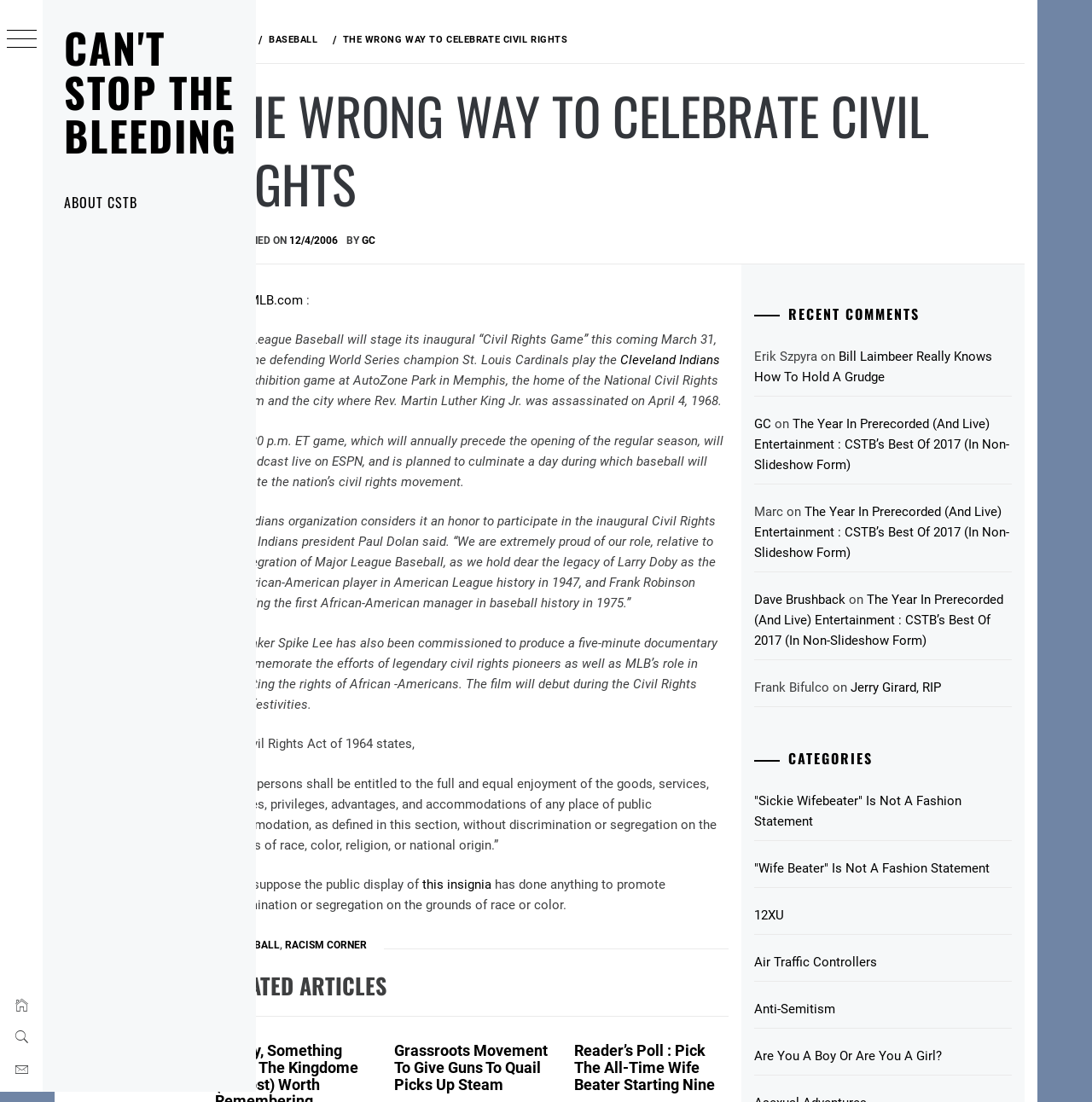Identify the bounding box coordinates for the UI element described as follows: "News". Ensure the coordinates are four float numbers between 0 and 1, formatted as [left, top, right, bottom].

None